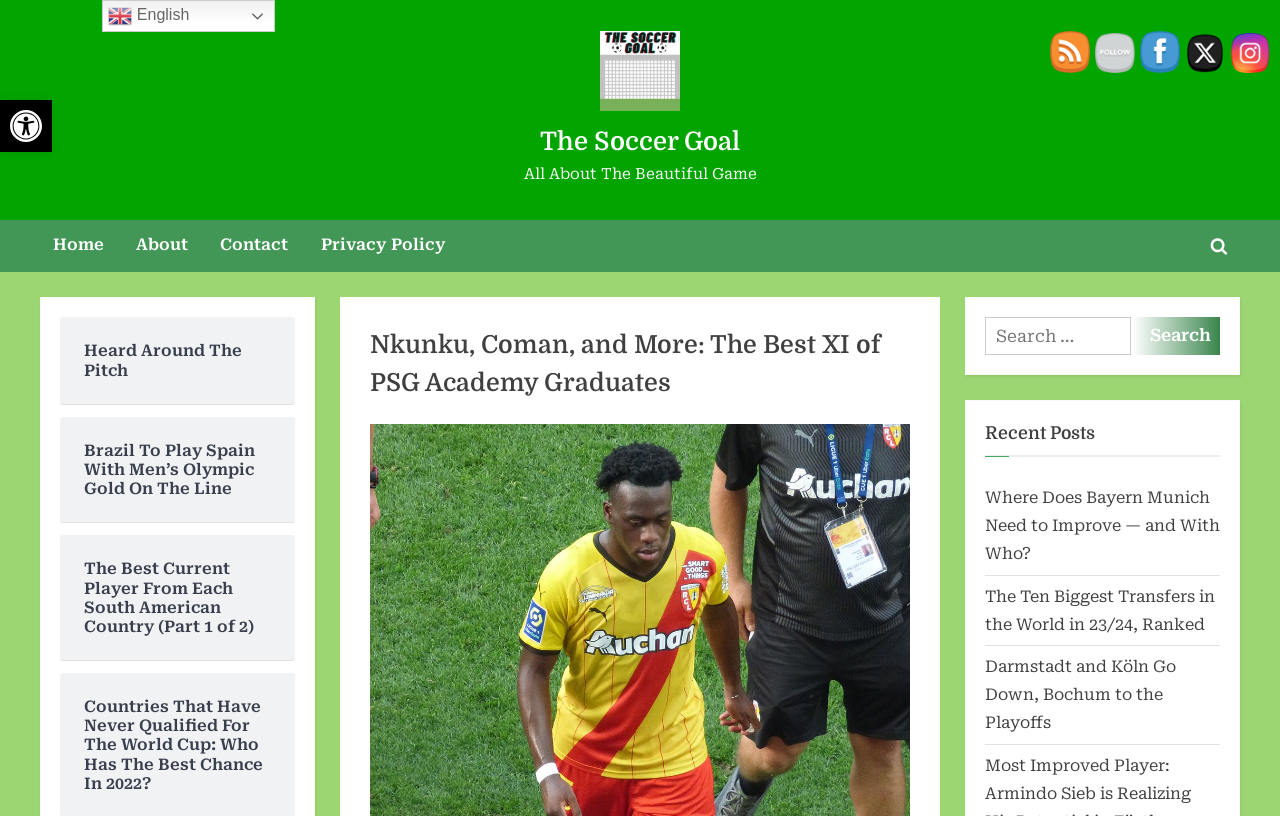What is the language of the website?
Please ensure your answer to the question is detailed and covers all necessary aspects.

I found the answer by looking at the link 'en English' at the top of the webpage, which indicates that the language of the website is English.